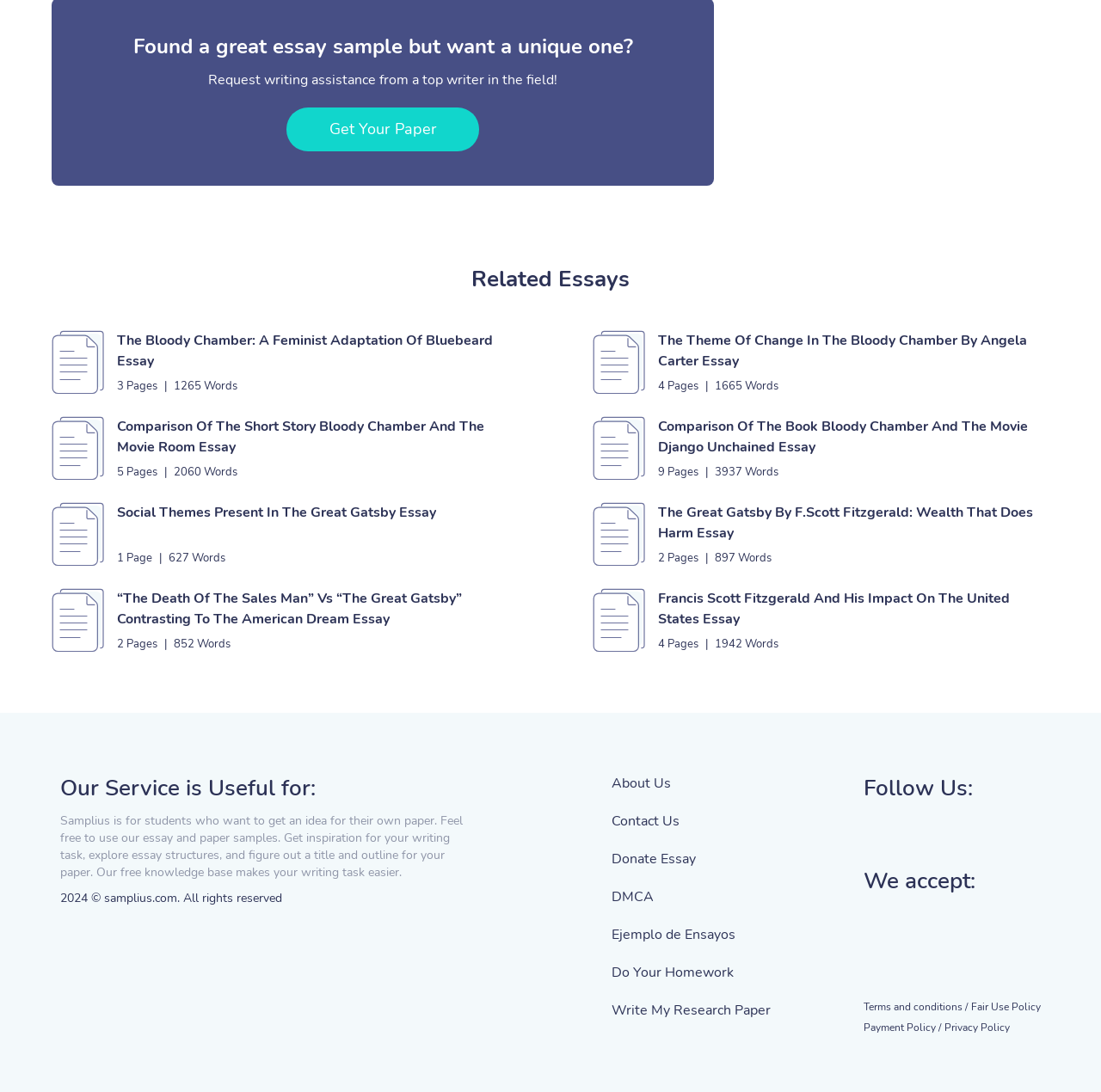Could you locate the bounding box coordinates for the section that should be clicked to accomplish this task: "View the essay 'The Bloody Chamber: A Feminist Adaptation Of Bluebeard'".

[0.106, 0.302, 0.462, 0.34]